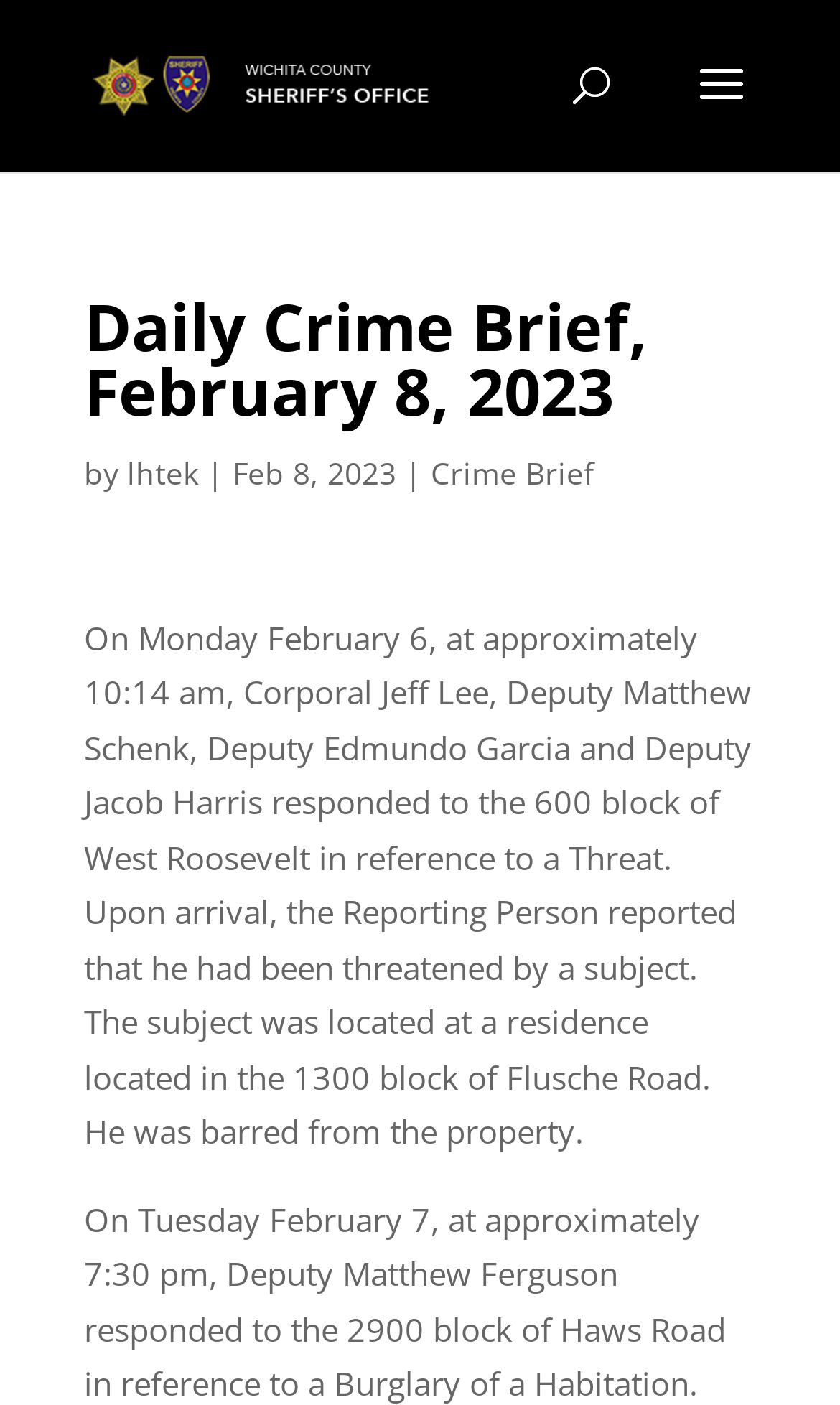Please find and give the text of the main heading on the webpage.

Daily Crime Brief, February 8, 2023